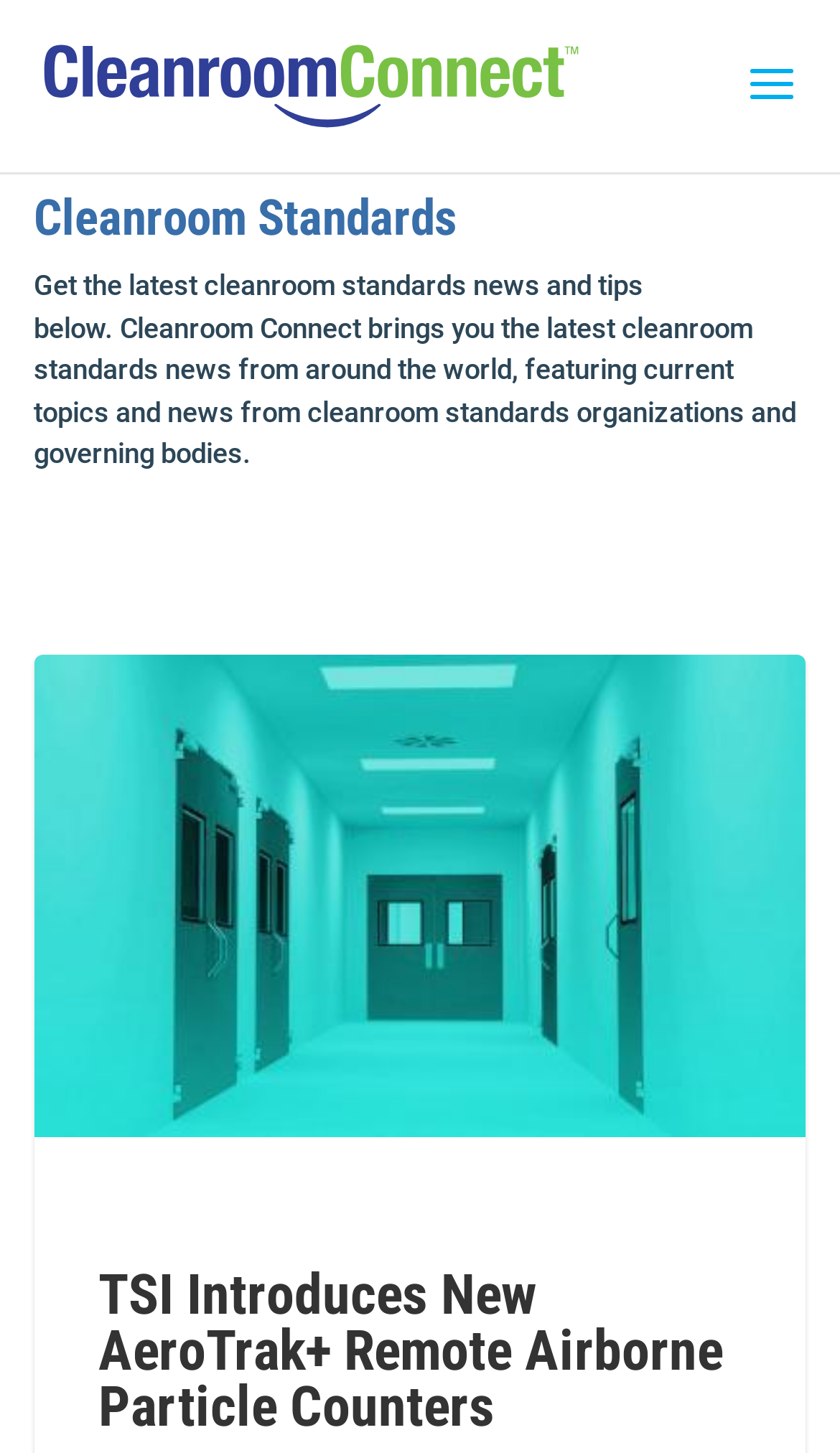Bounding box coordinates are specified in the format (top-left x, top-left y, bottom-right x, bottom-right y). All values are floating point numbers bounded between 0 and 1. Please provide the bounding box coordinate of the region this sentence describes: alt="Cleanroom Connect"

[0.048, 0.047, 0.692, 0.069]